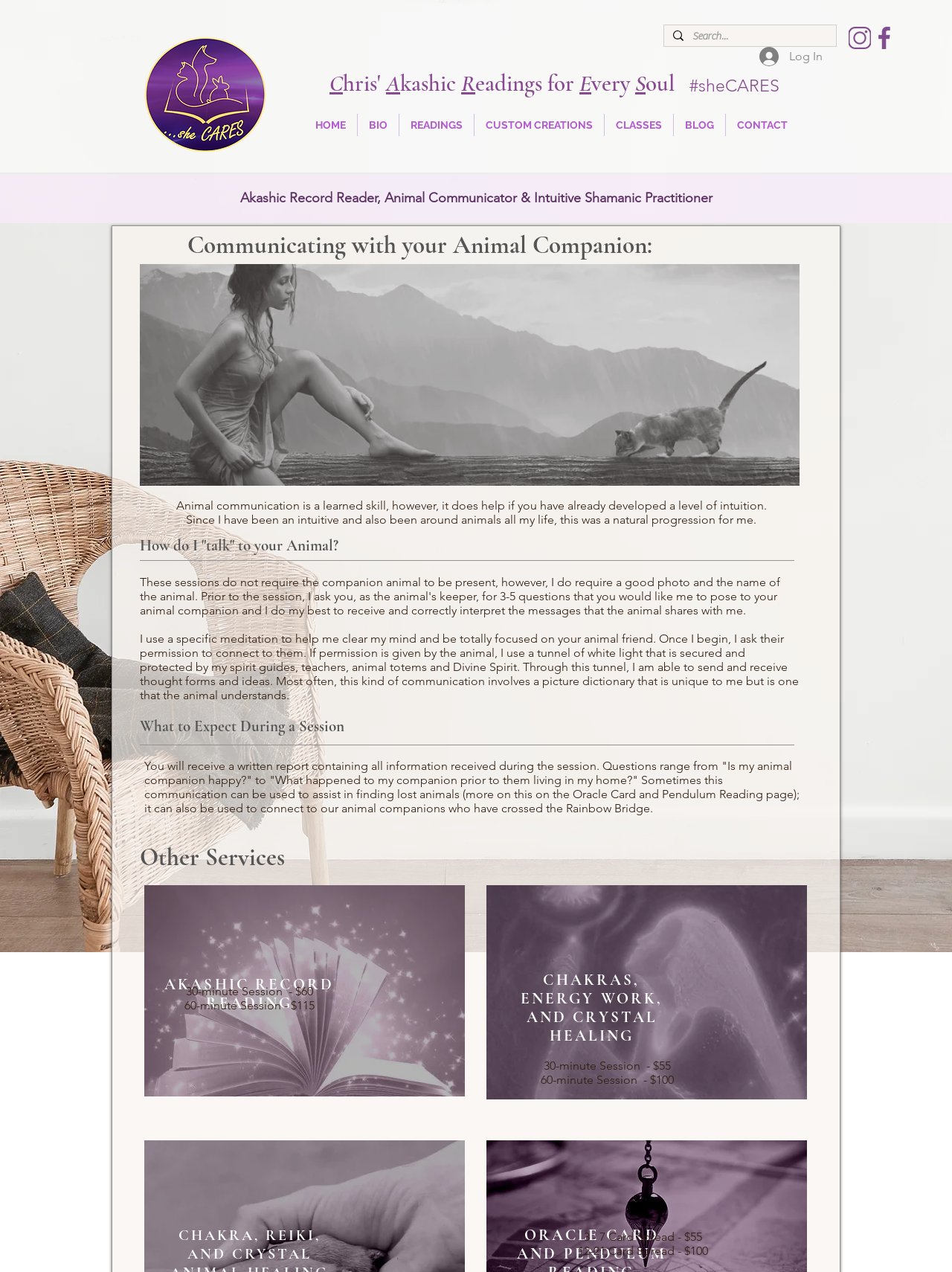Given the element description, predict the bounding box coordinates in the format (top-left x, top-left y, bottom-right x, bottom-right y). Make sure all values are between 0 and 1. Here is the element description: CUSTOM CREATIONS

[0.498, 0.089, 0.634, 0.107]